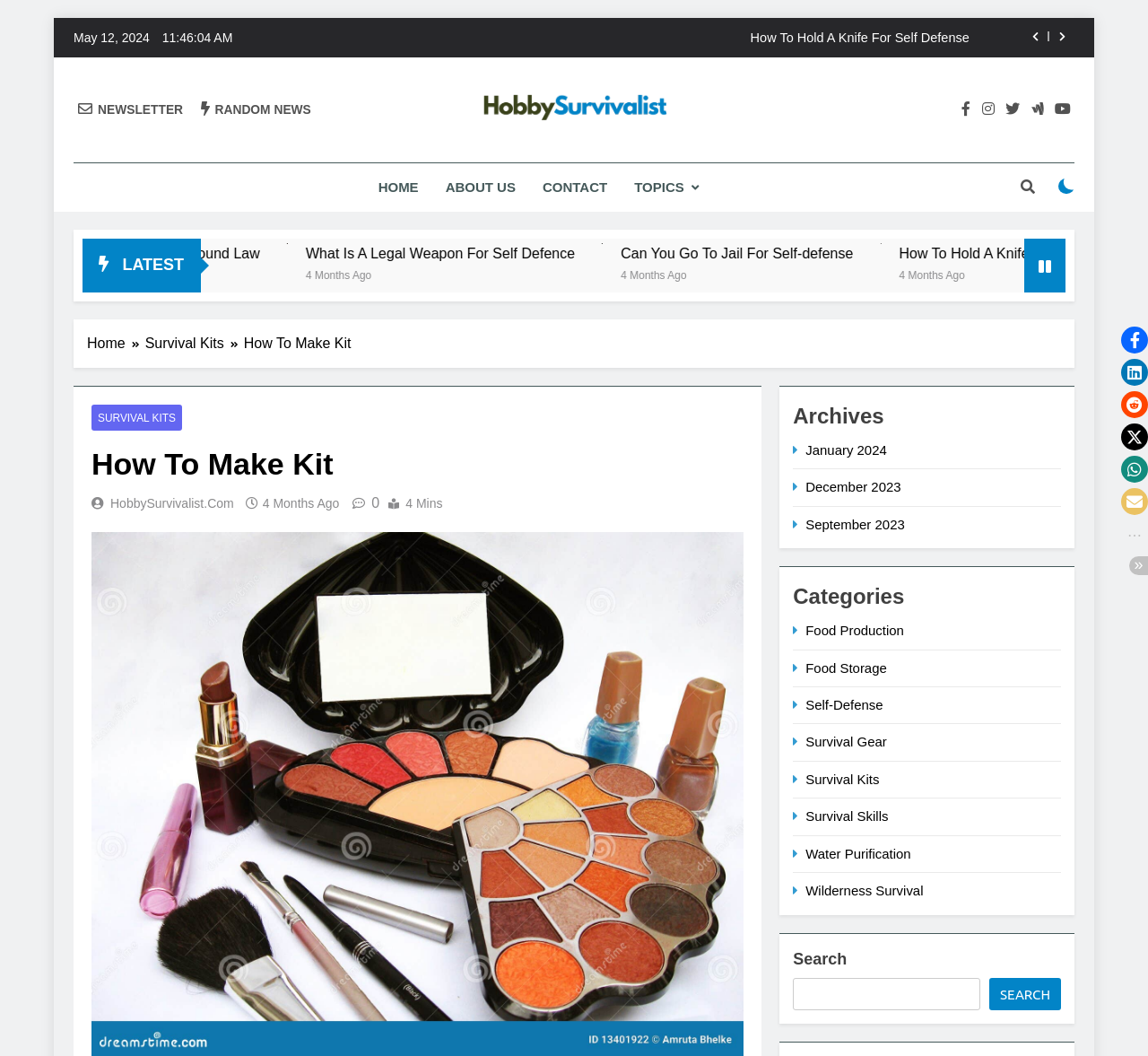What is the title or heading displayed on the webpage?

How To Make Kit